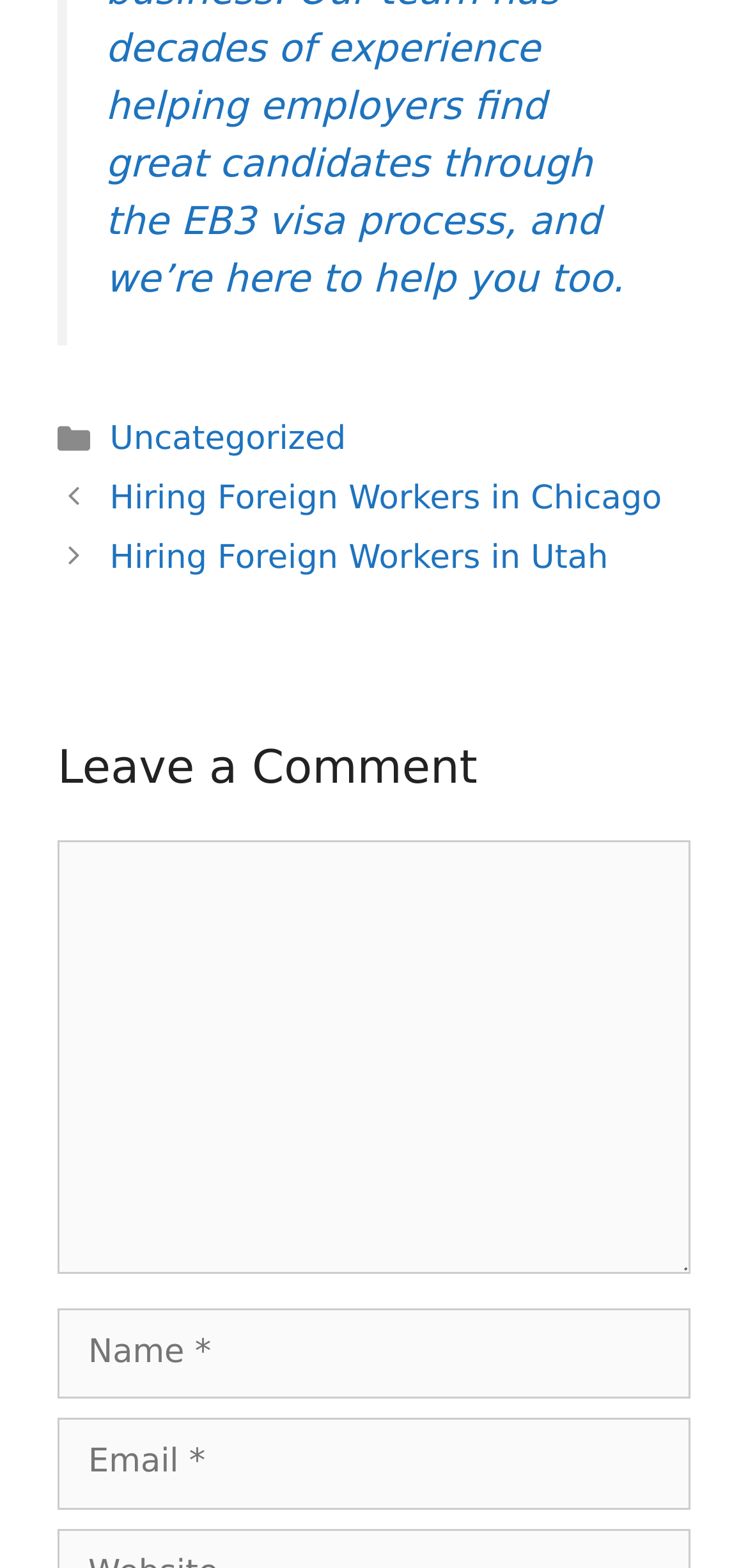What is the purpose of the textbox at the bottom?
Answer the question based on the image using a single word or a brief phrase.

Email input